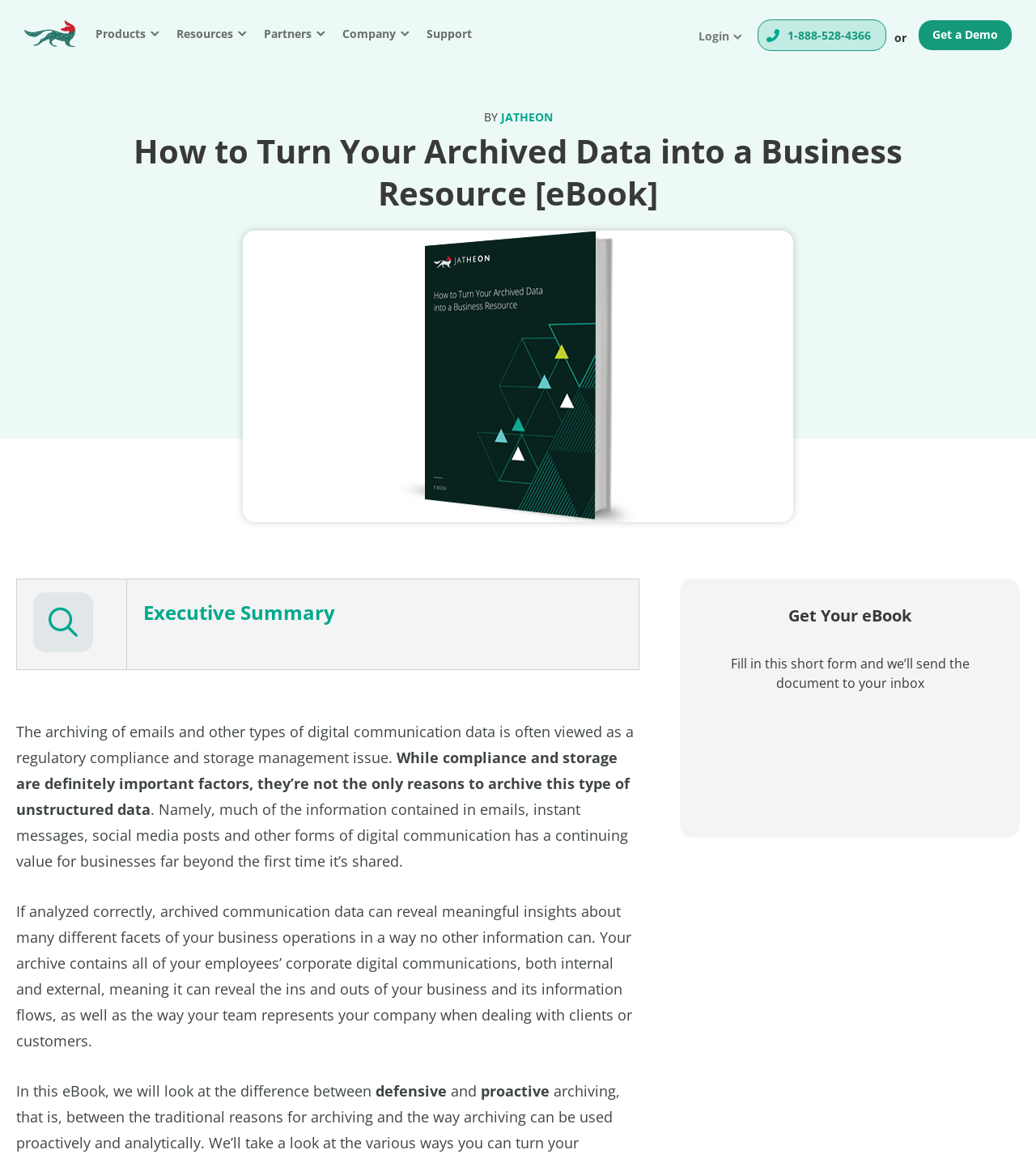What is the company name?
Please give a well-detailed answer to the question.

The company name can be found in the top-left corner of the webpage, where it is written as 'Jatheon Technologies Inc.' in a link format.